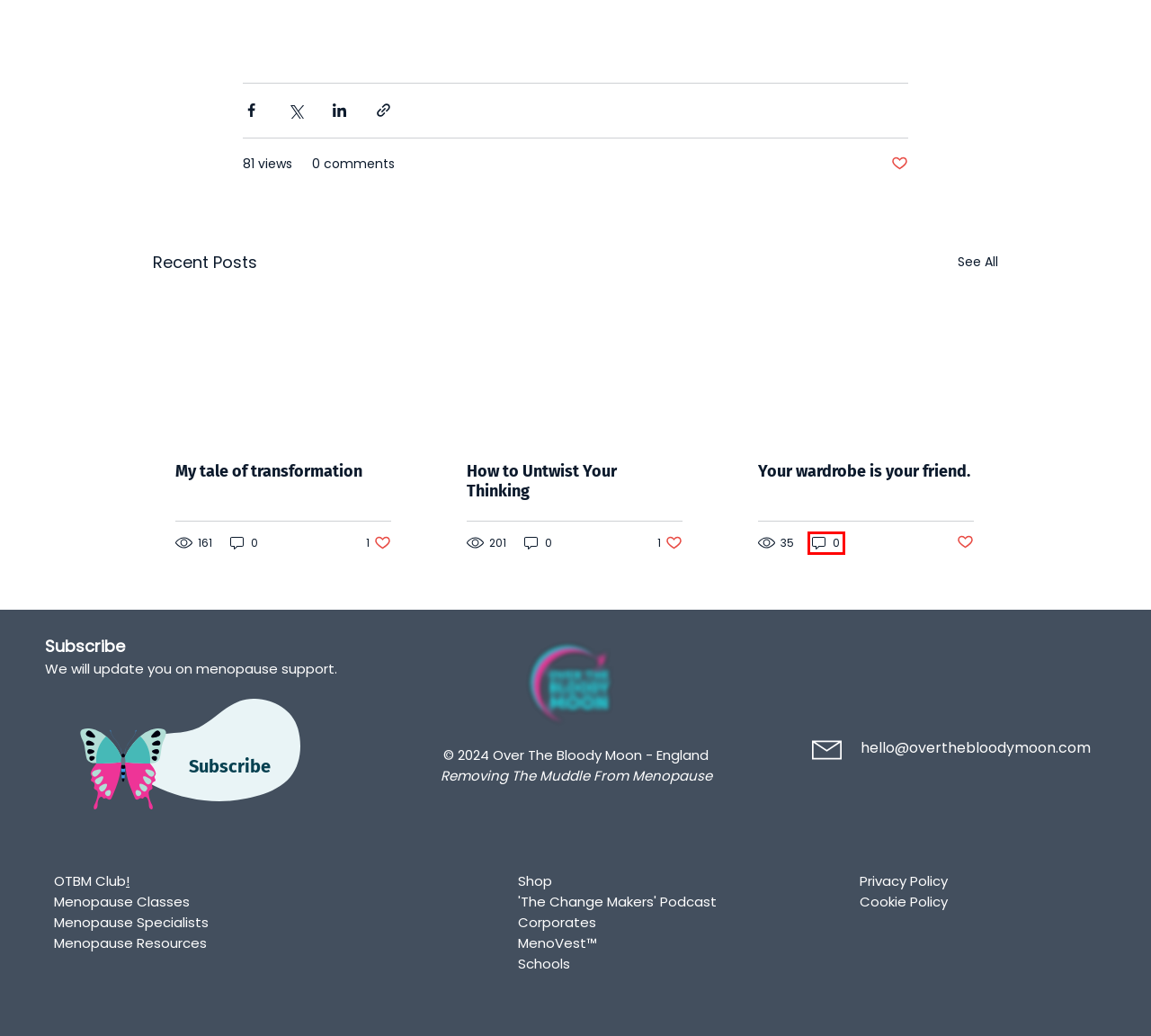Examine the screenshot of a webpage with a red bounding box around an element. Then, select the webpage description that best represents the new page after clicking the highlighted element. Here are the descriptions:
A. Privacy Statement | Over The Bloody Moon
B. Cookie Policy | Over The Bloody Moon
C. How to Untwist Your Thinking
D. Menopause Specialists| Over The Bloody Moon | England
E. Menopause Classes | Over The Bloody Moon
F. My tale of transformation
G. MenoVest | Over The Bloody Moon
H. Your wardrobe is your friend.

H